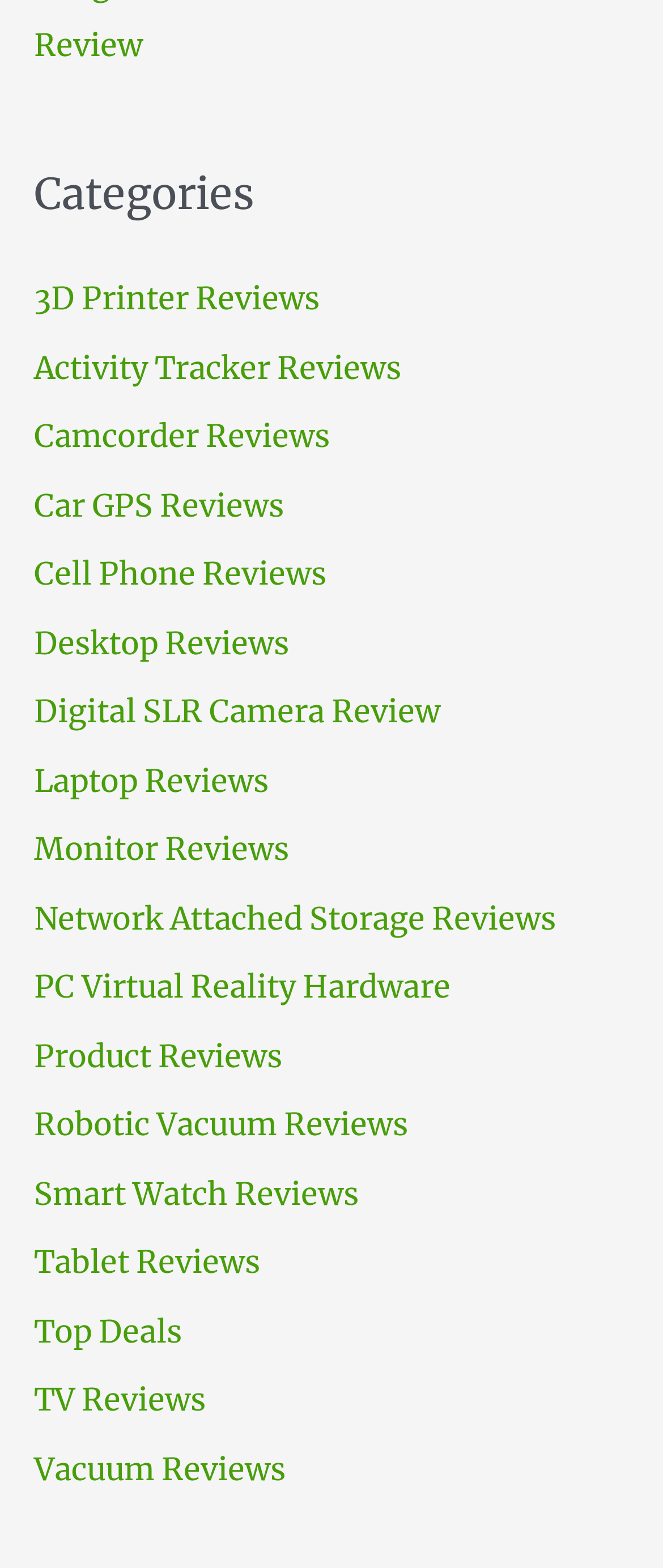Determine the bounding box coordinates of the clickable region to follow the instruction: "Explore Laptop Reviews".

[0.051, 0.485, 0.405, 0.51]